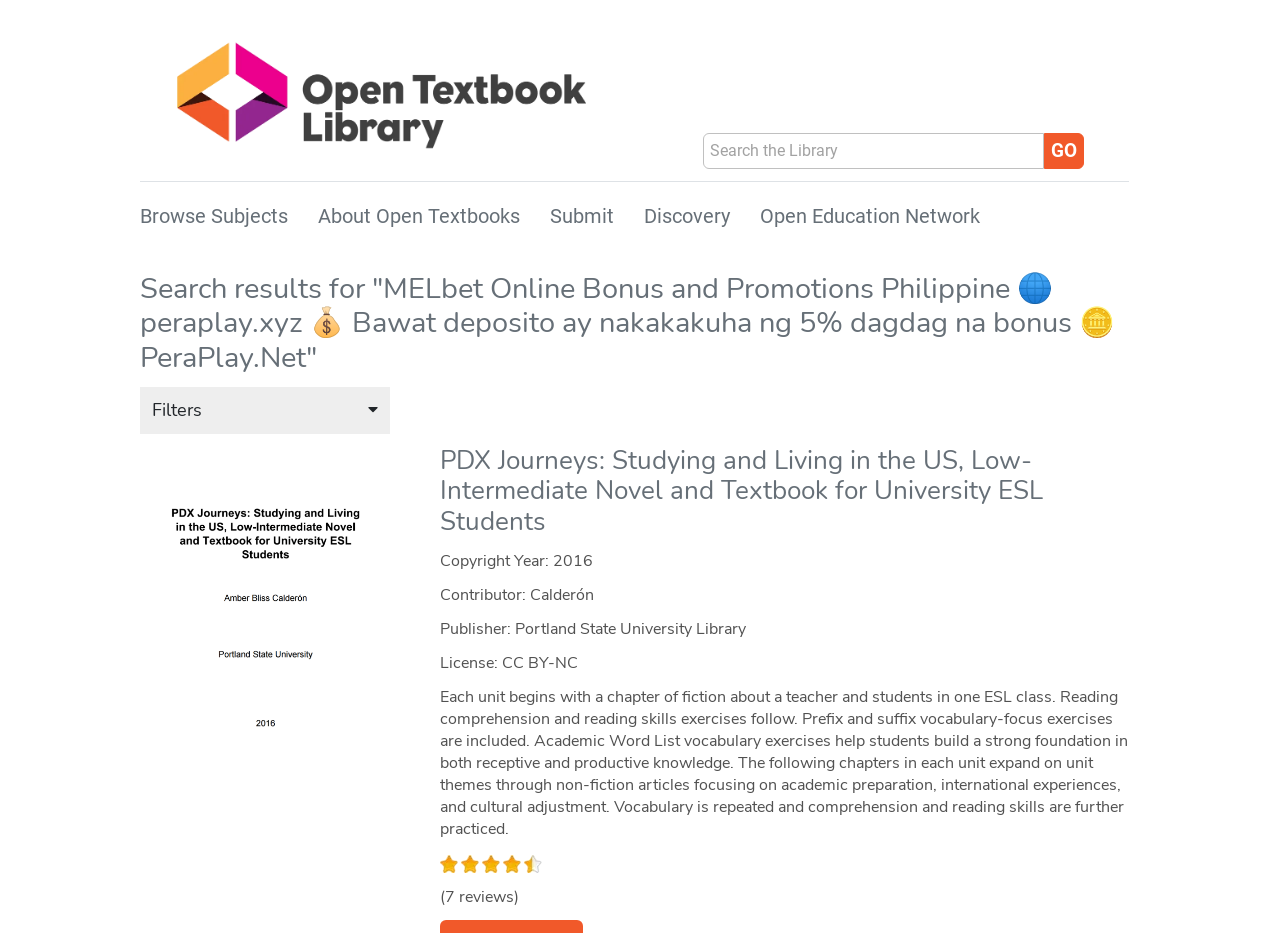Find and generate the main title of the webpage.

Search results for "MELbet Online Bonus and Promotions Philippine 🌐 peraplay.xyz 💰 Bawat deposito ay nakakakuha ng 5% dagdag na bonus 🪙 PeraPlay.Net"